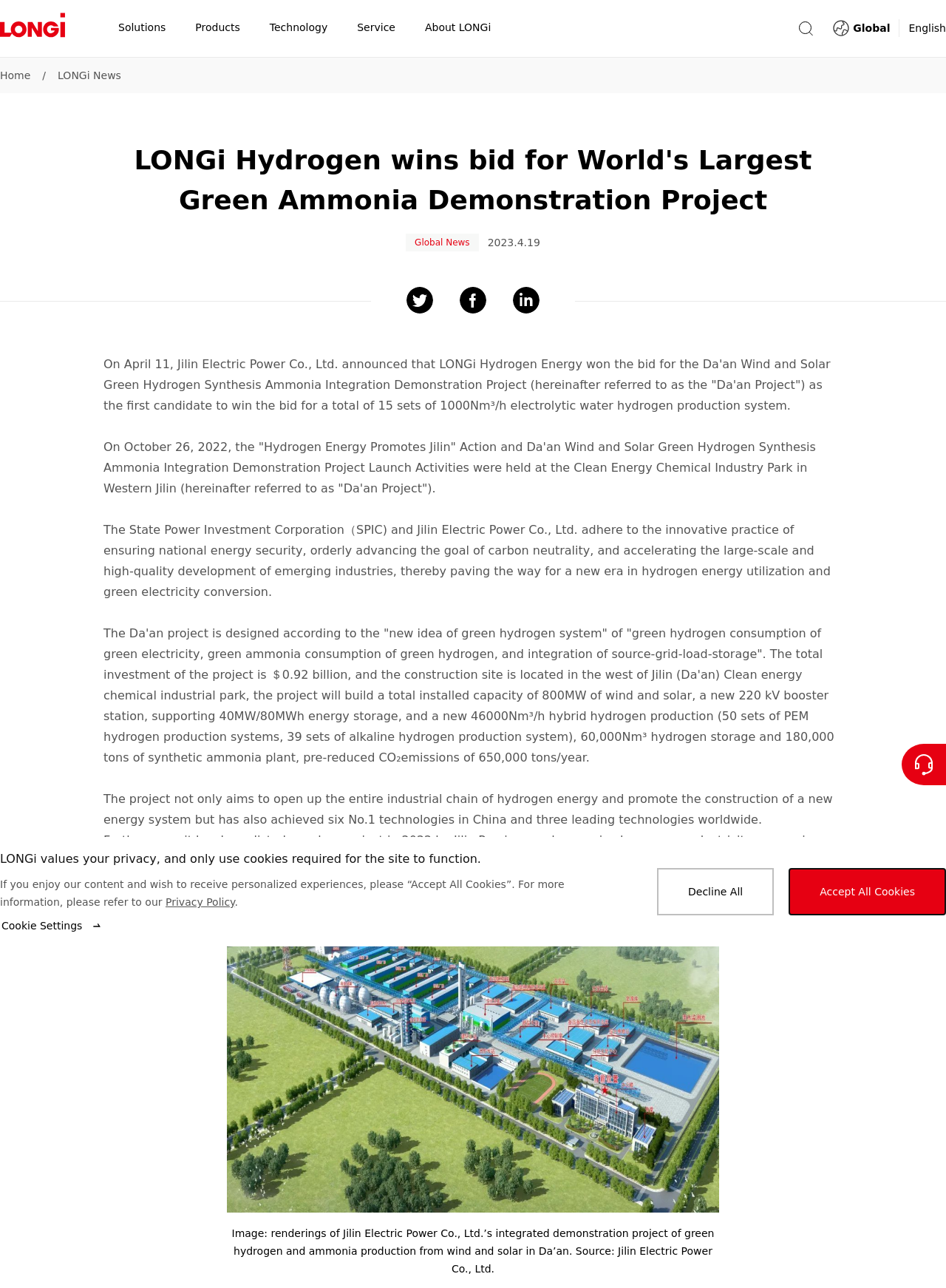Extract the bounding box coordinates for the UI element described by the text: "Cookie Settings". The coordinates should be in the form of [left, top, right, bottom] with values between 0 and 1.

[0.0, 0.712, 0.11, 0.726]